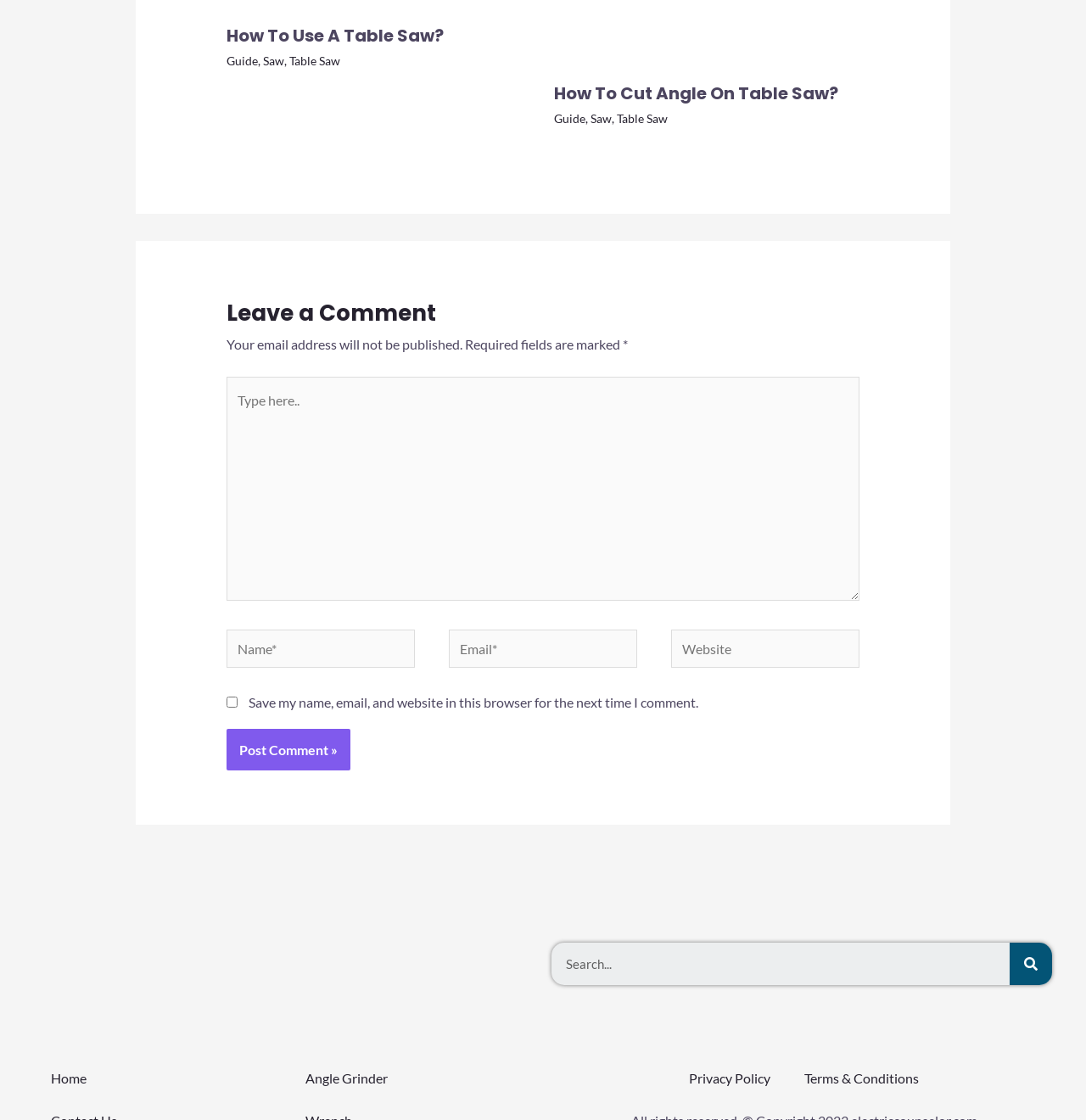Answer this question in one word or a short phrase: How many headings are on this webpage?

4